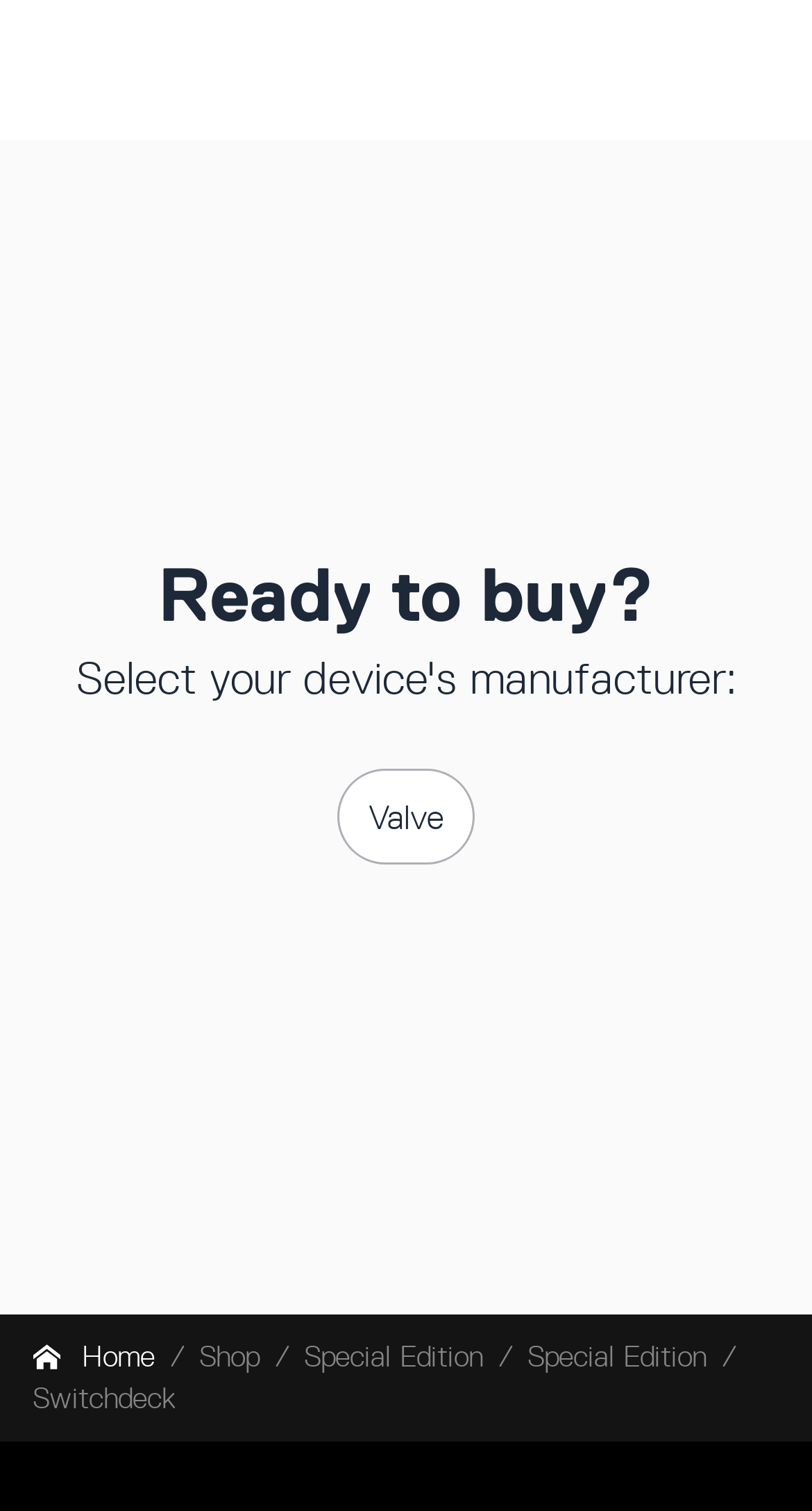Given the description of a UI element: "Special Edition", identify the bounding box coordinates of the matching element in the webpage screenshot.

[0.65, 0.885, 0.87, 0.912]